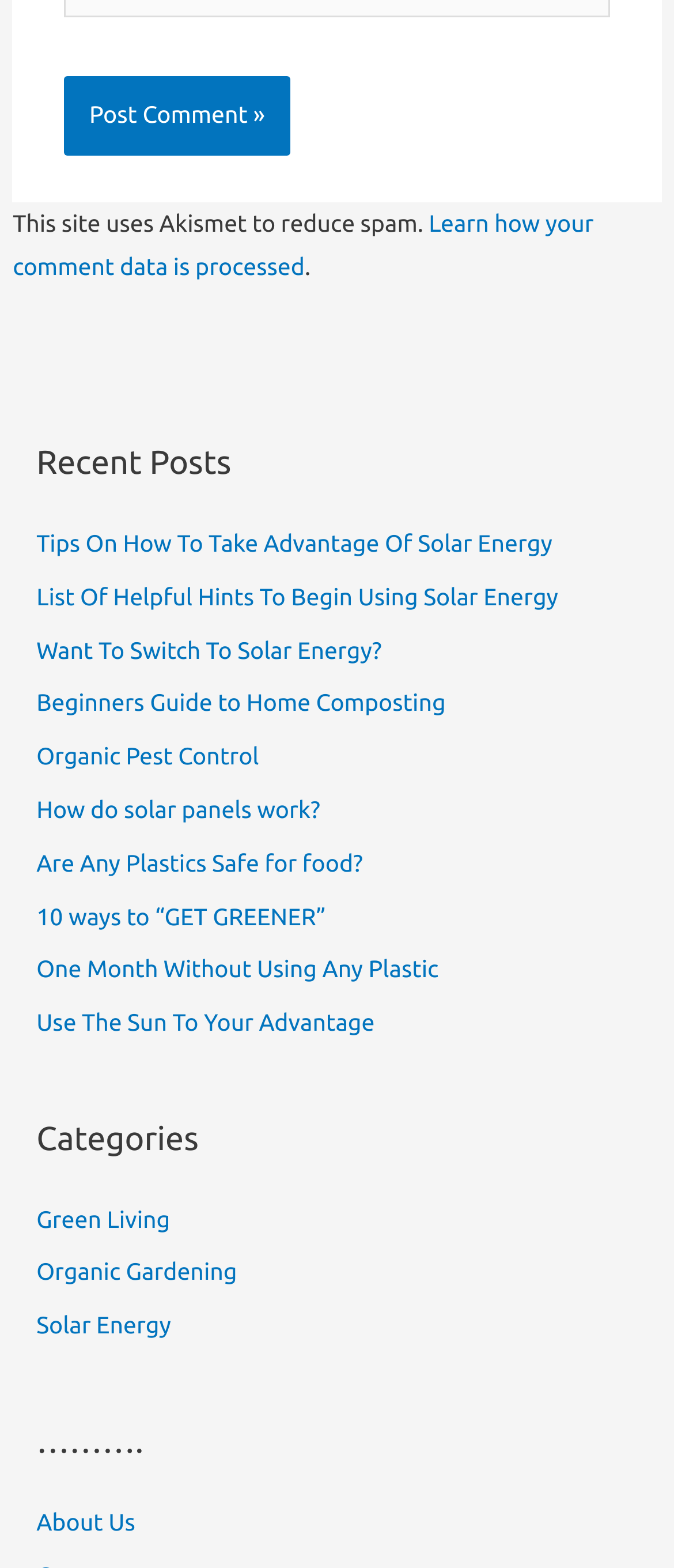Show the bounding box coordinates of the region that should be clicked to follow the instruction: "go to INFO page."

None